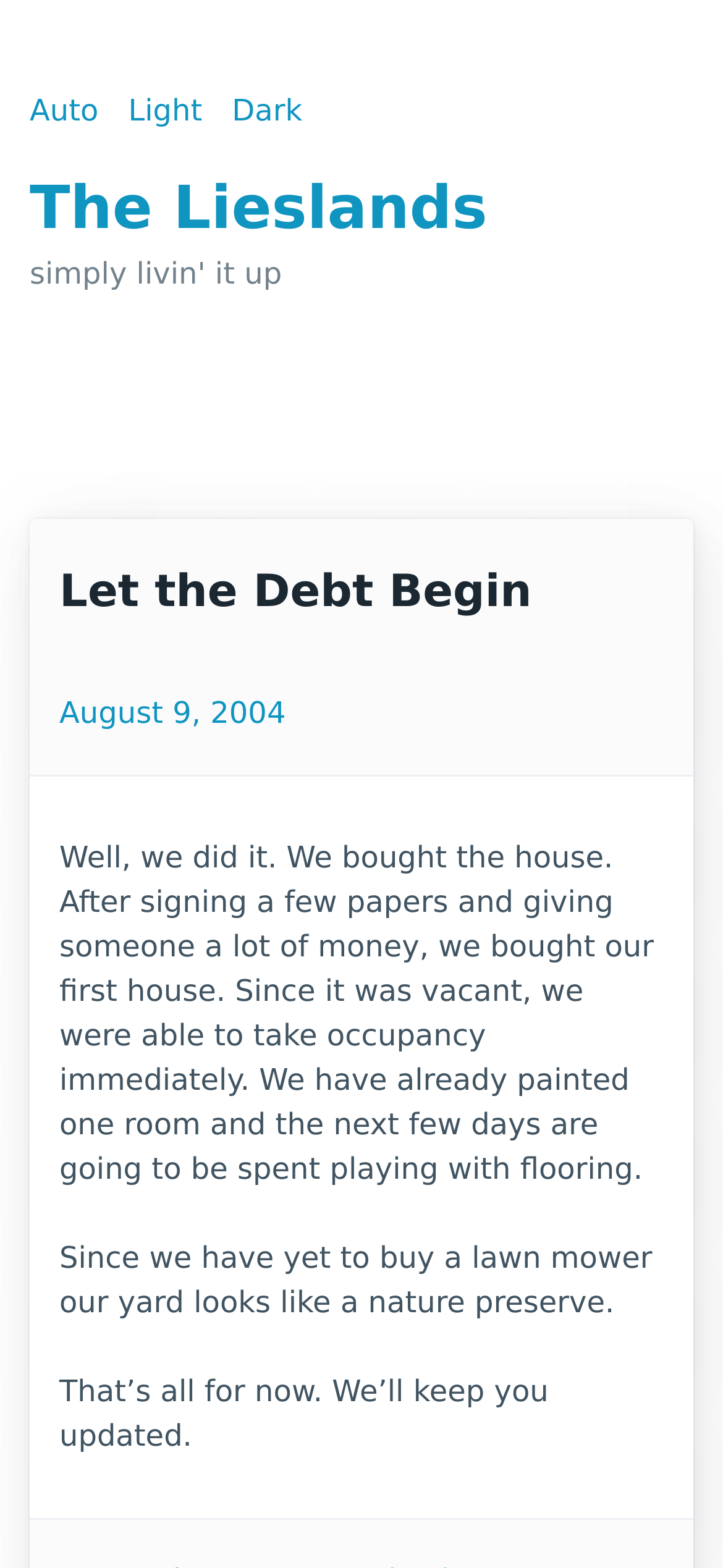What is the title of the blog post?
Your answer should be a single word or phrase derived from the screenshot.

Let the Debt Begin